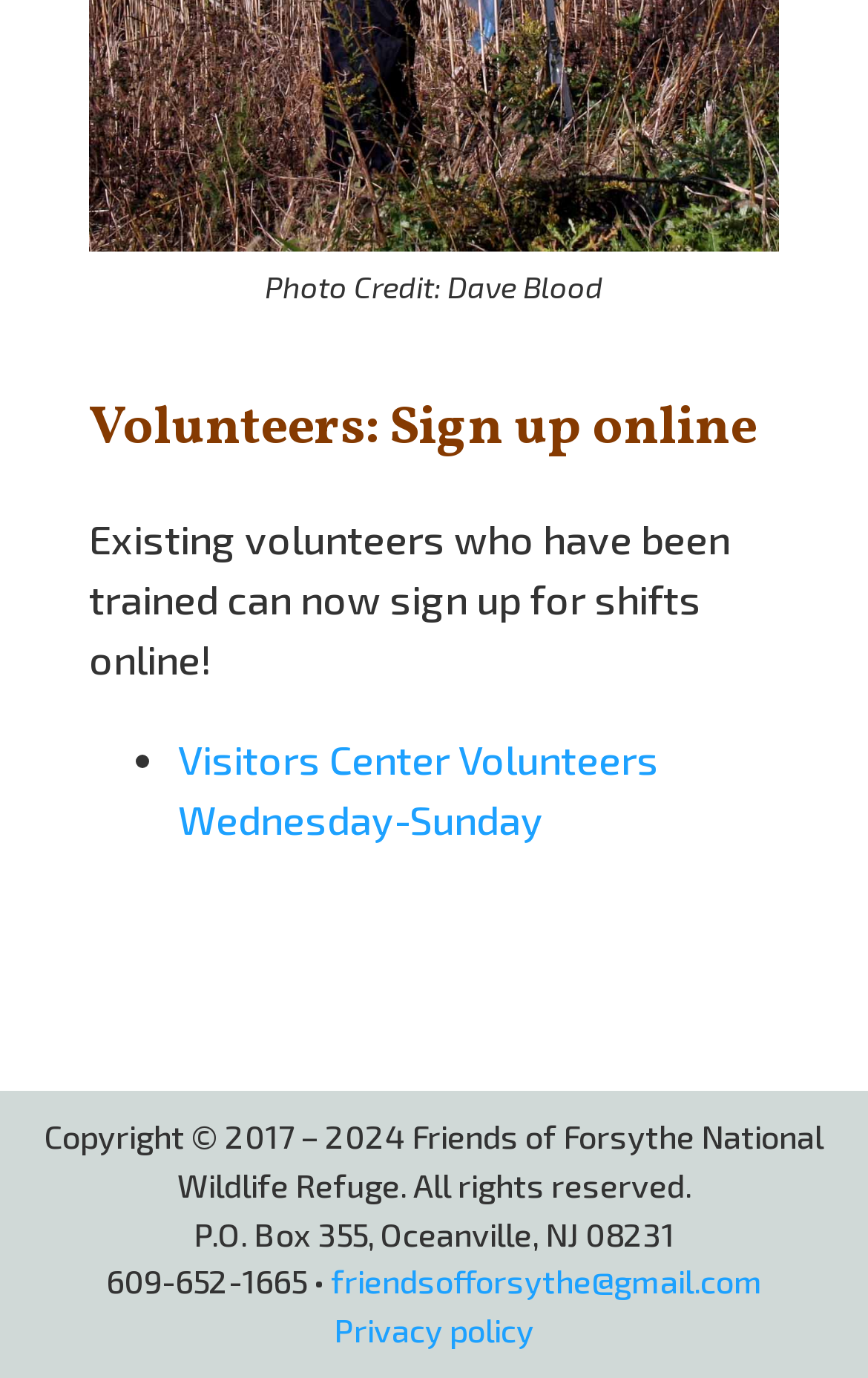What is the email address of Friends of Forsythe National Wildlife Refuge?
Your answer should be a single word or phrase derived from the screenshot.

friendsofforsythe@gmail.com